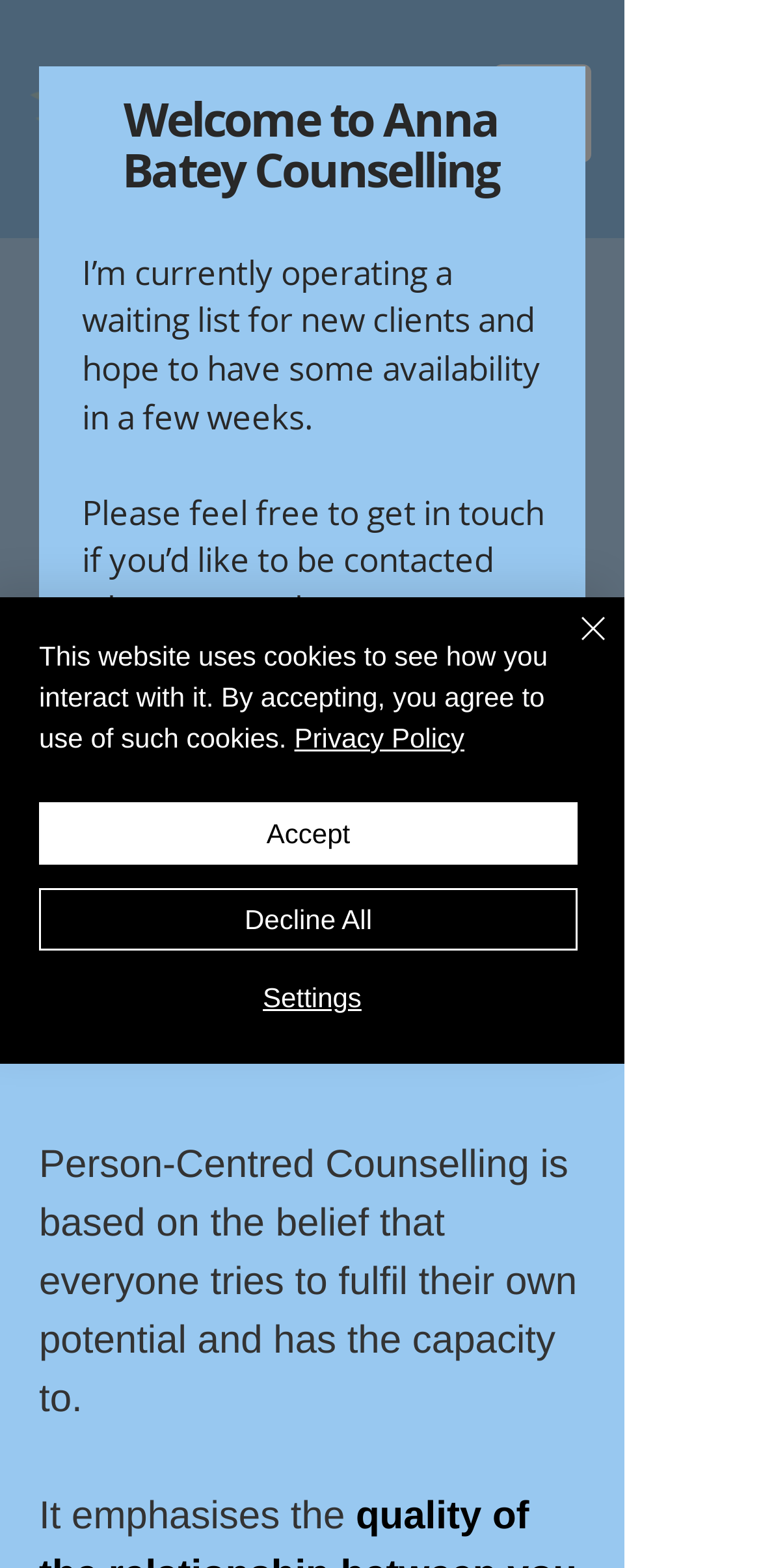What is the focus of Person-Centred Counselling?
Answer with a single word or phrase, using the screenshot for reference.

Fulfilling one's potential